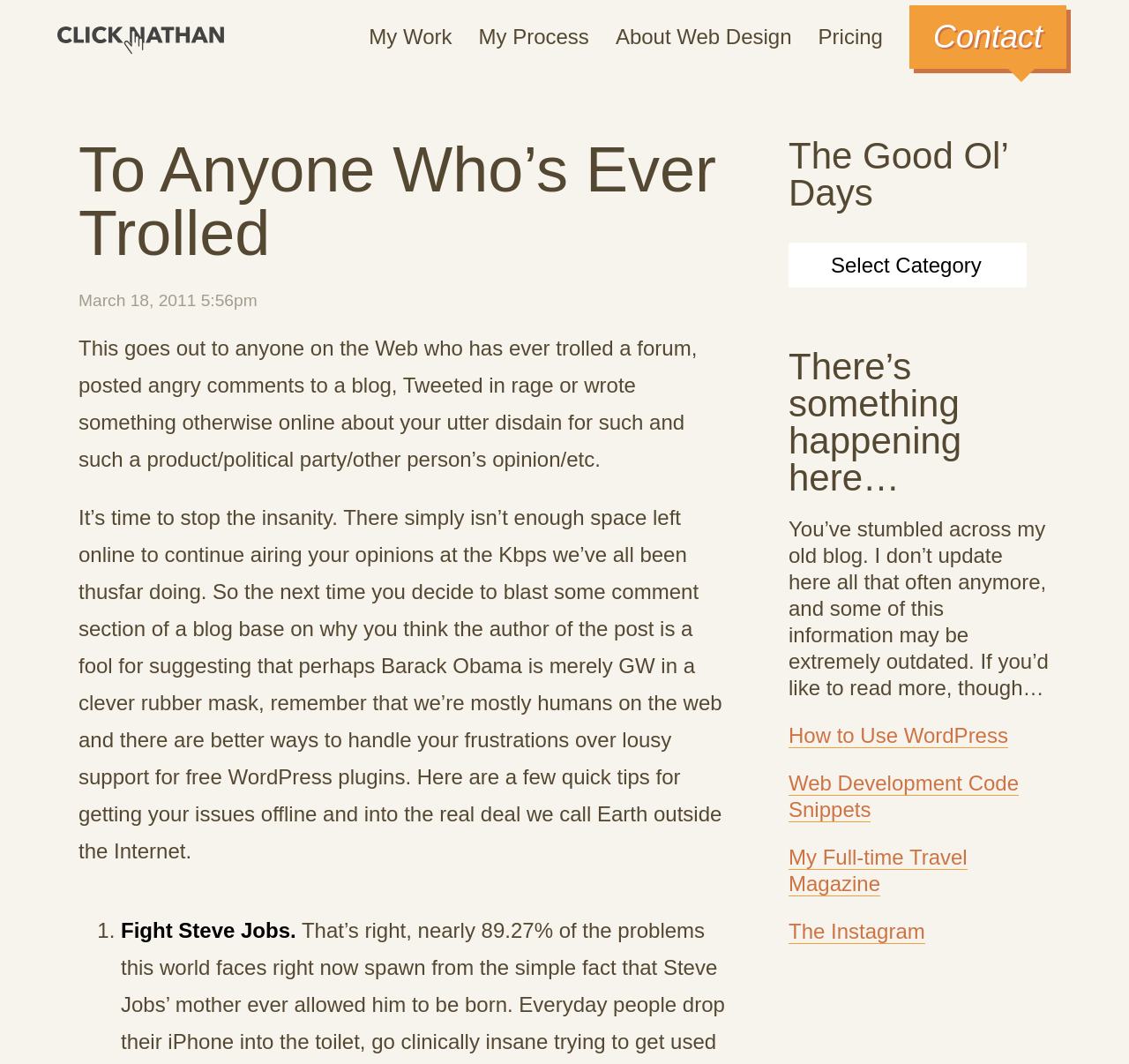Select the bounding box coordinates of the element I need to click to carry out the following instruction: "Visit ClickNathan Web Design".

[0.051, 0.025, 0.199, 0.06]